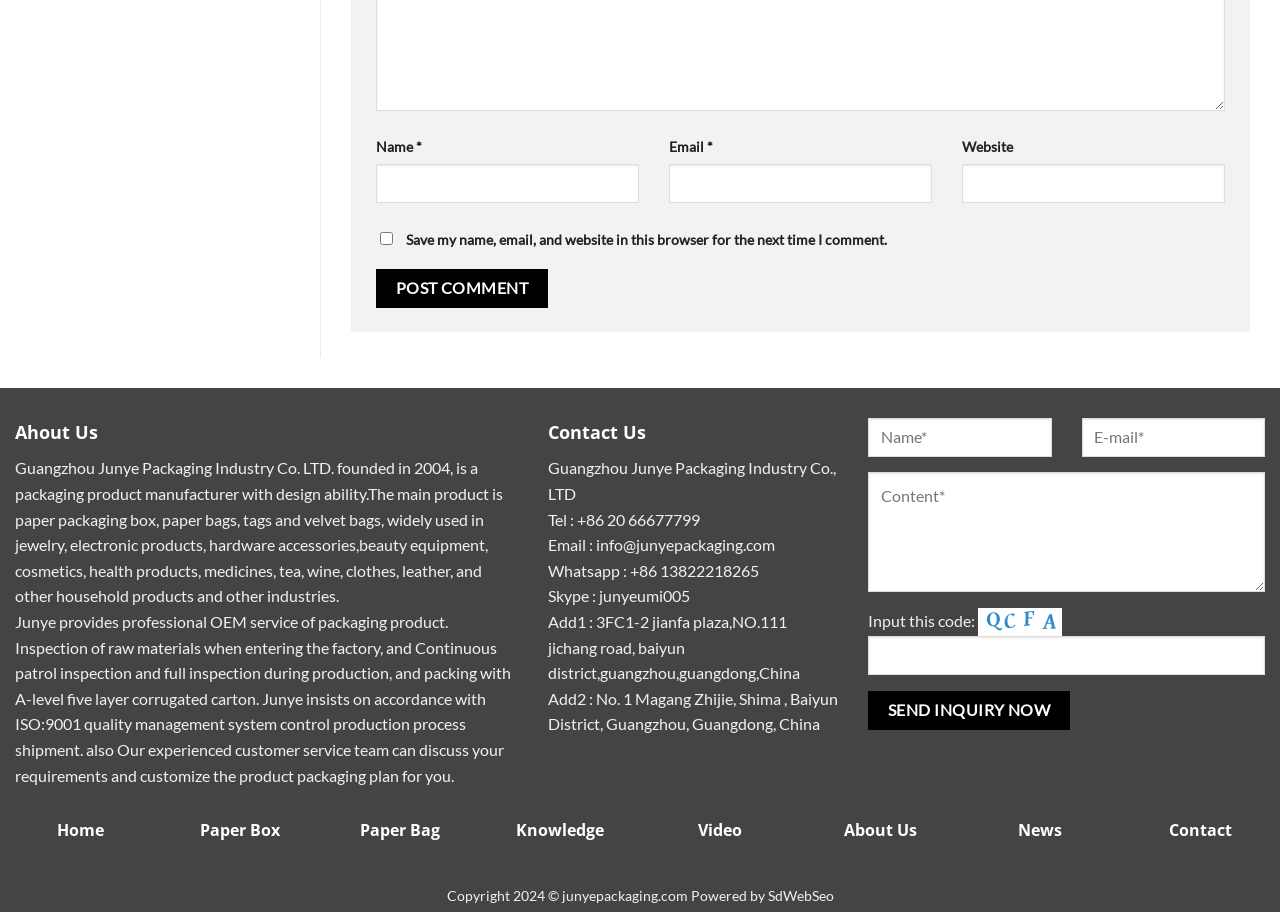Please locate the bounding box coordinates of the element that should be clicked to complete the given instruction: "Click the Post Comment button".

[0.294, 0.295, 0.428, 0.338]